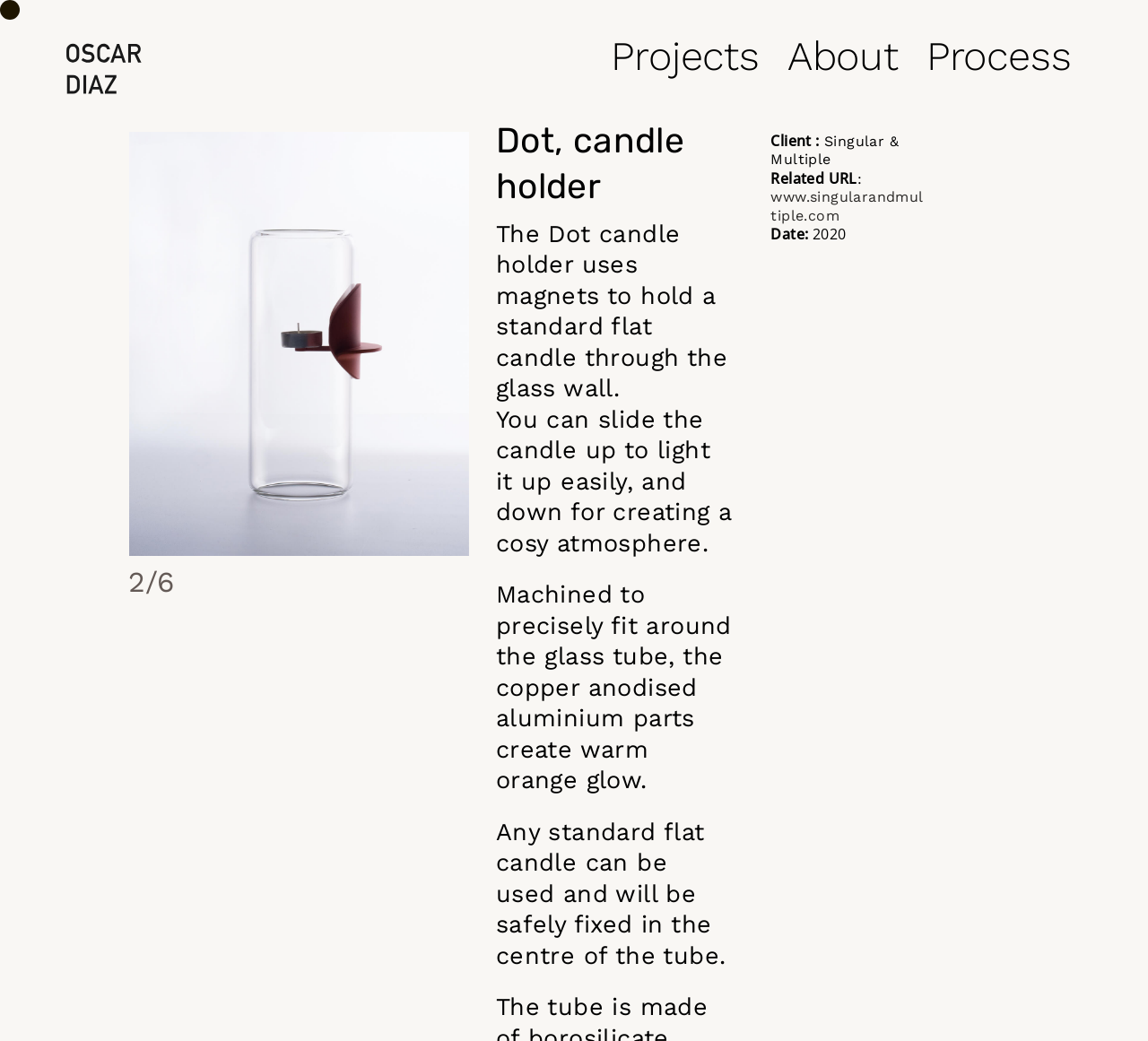Refer to the screenshot and answer the following question in detail:
What is the name of the person on the webpage?

The answer can be found by looking at the link element with the text 'Oscar Diaz' at the top of the webpage, which suggests that the webpage is about a person named Oscar Diaz.